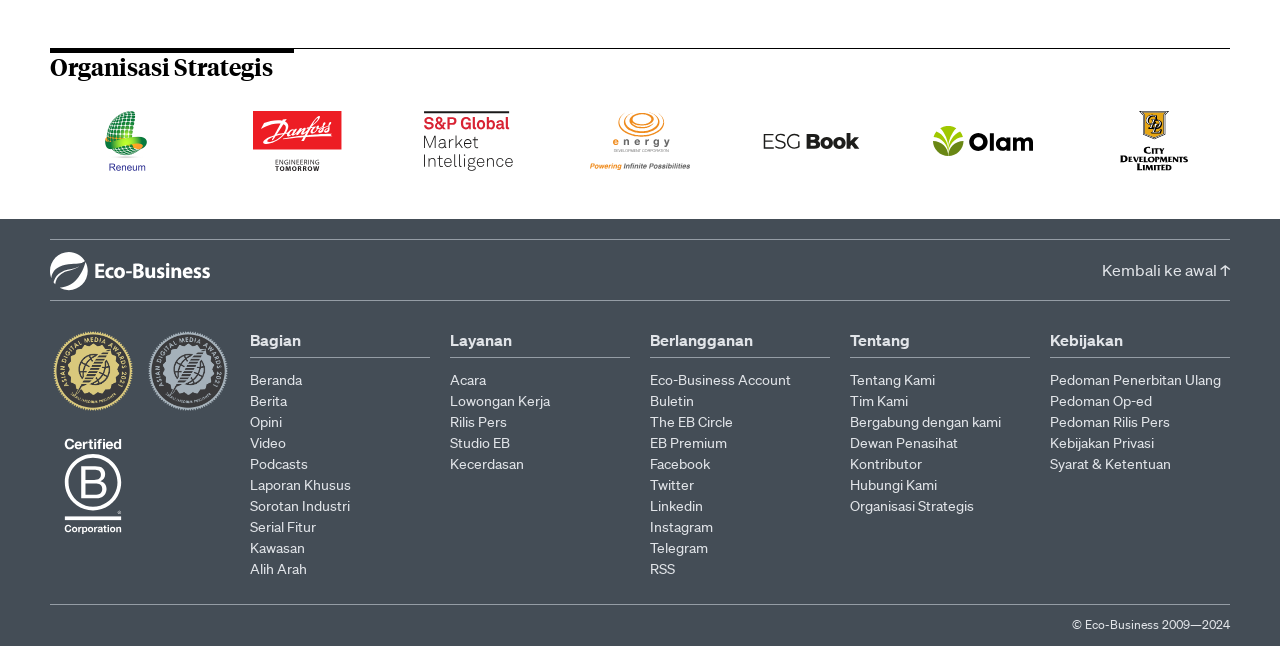Please examine the image and provide a detailed answer to the question: What is the award shown in the image at the bottom of the page?

At the bottom of the page, there are two images showing awards, and one of them is the 'Asian Digital Media Awards 2021 Best News Website or Mobile Service' award.